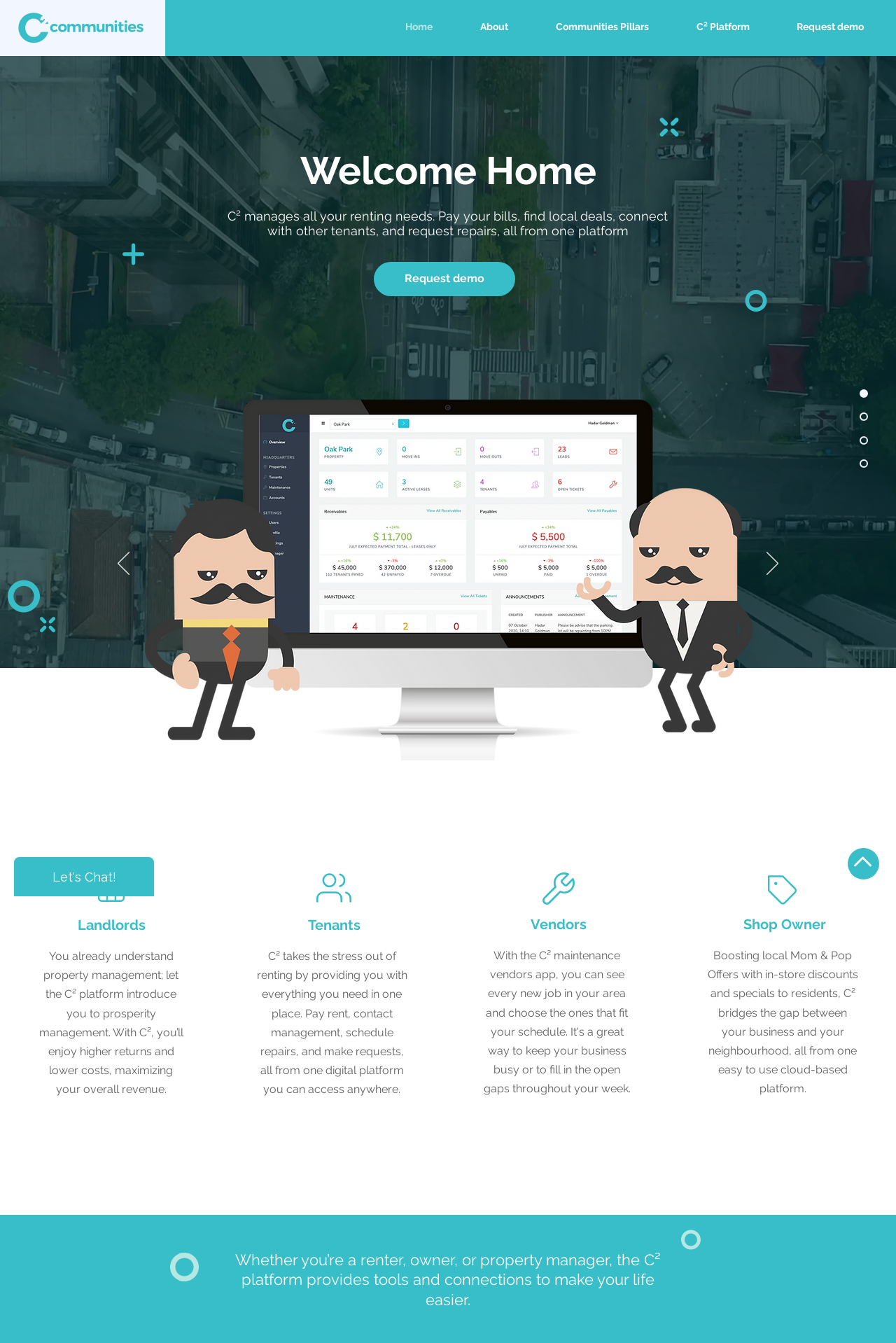Determine the bounding box coordinates for the element that should be clicked to follow this instruction: "Click the 'Details' link under 'Landlords'". The coordinates should be given as four float numbers between 0 and 1, in the format [left, top, right, bottom].

[0.046, 0.843, 0.203, 0.868]